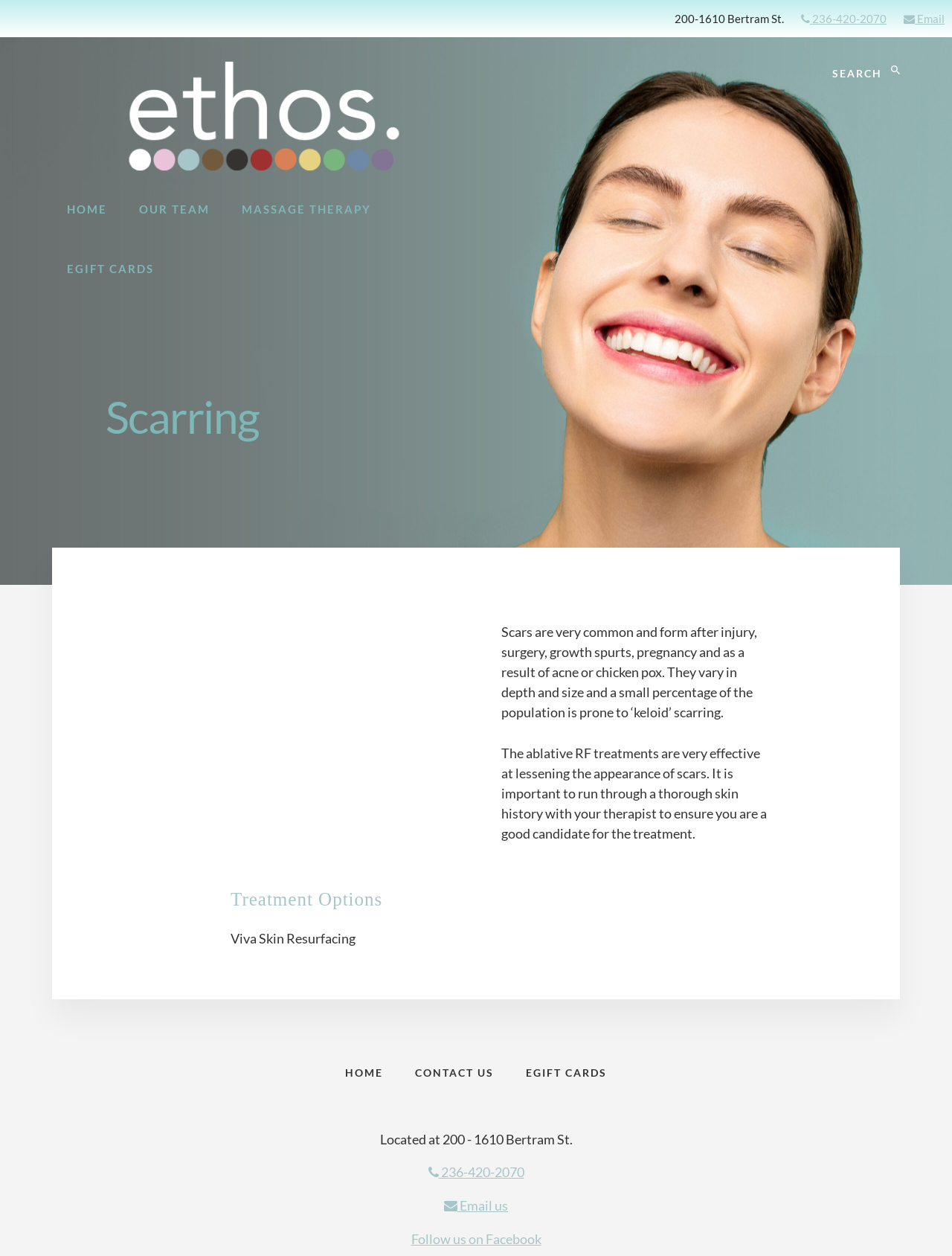Kindly determine the bounding box coordinates for the area that needs to be clicked to execute this instruction: "Contact us via phone".

[0.841, 0.009, 0.931, 0.02]